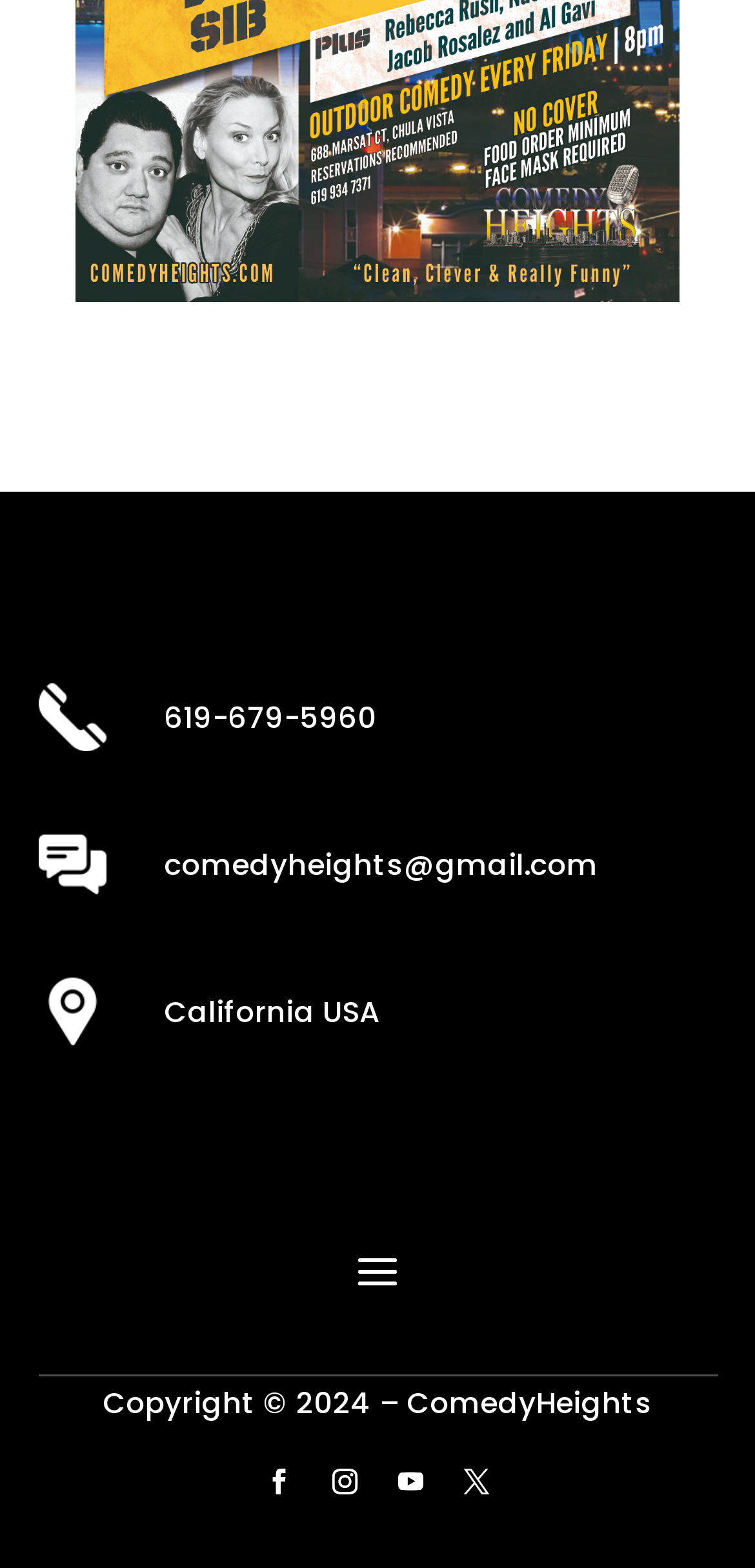Please determine the bounding box coordinates for the UI element described as: "Trade / PGA User Login".

None